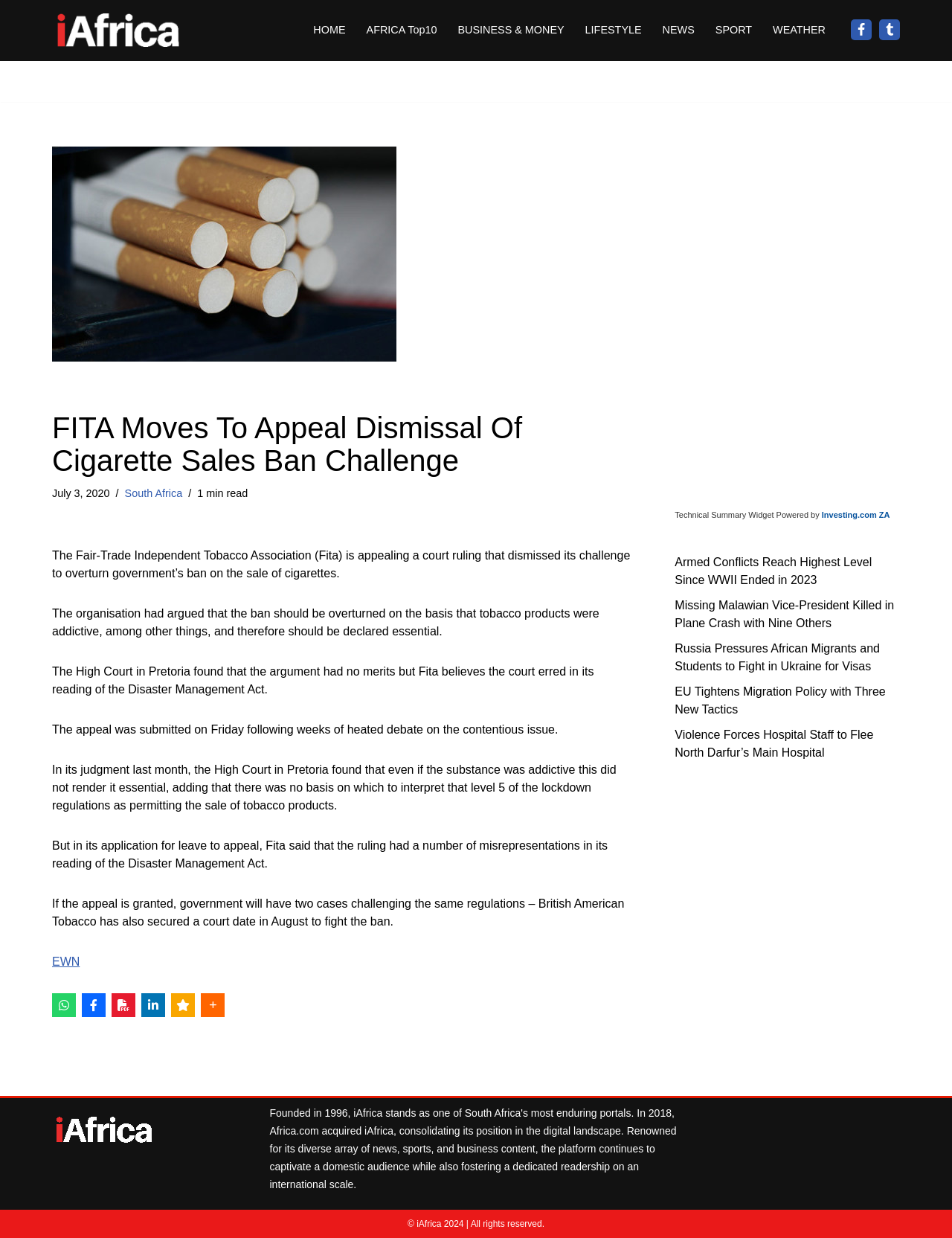Please identify the primary heading on the webpage and return its text.

FITA Moves To Appeal Dismissal Of Cigarette Sales Ban Challenge